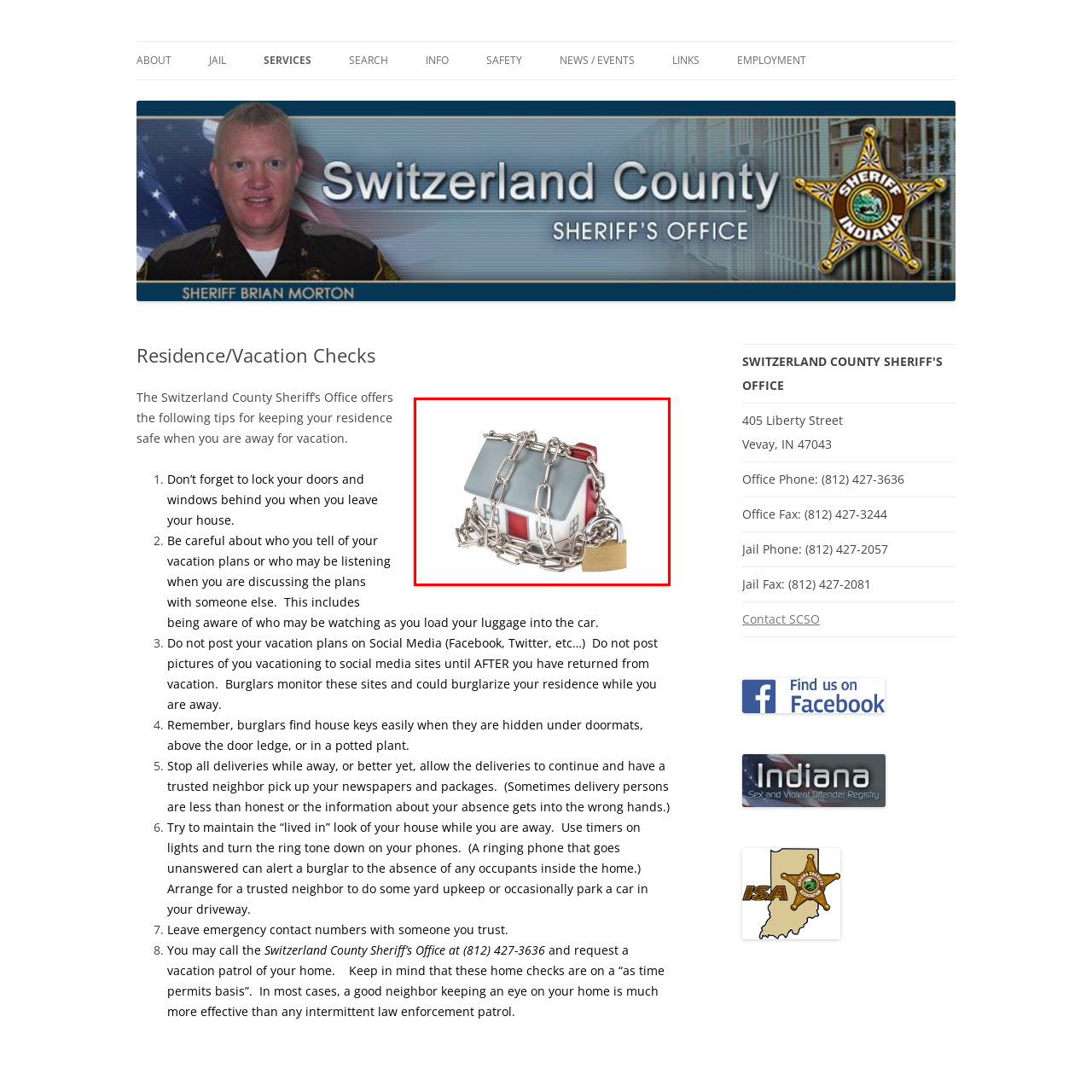Offer a detailed caption for the image that is surrounded by the red border.

The image depicts a small model house intricately secured with a thick metal chain and a padlock, symbolizing the importance of home security. This visual emphasizes the guidelines provided by the Switzerland County Sheriff’s Office for safeguarding residences during vacation periods. The combined imagery of the locked house and the chain reinforces the message of vigilance and caution against potential burglary, aligning with the office's recommendations for keeping one's home safe while away. The surrounding context suggests a prudent approach to handling security, which includes locking doors and windows, being discreet about vacation plans, and maintaining a “lived-in” appearance to deter burglars.